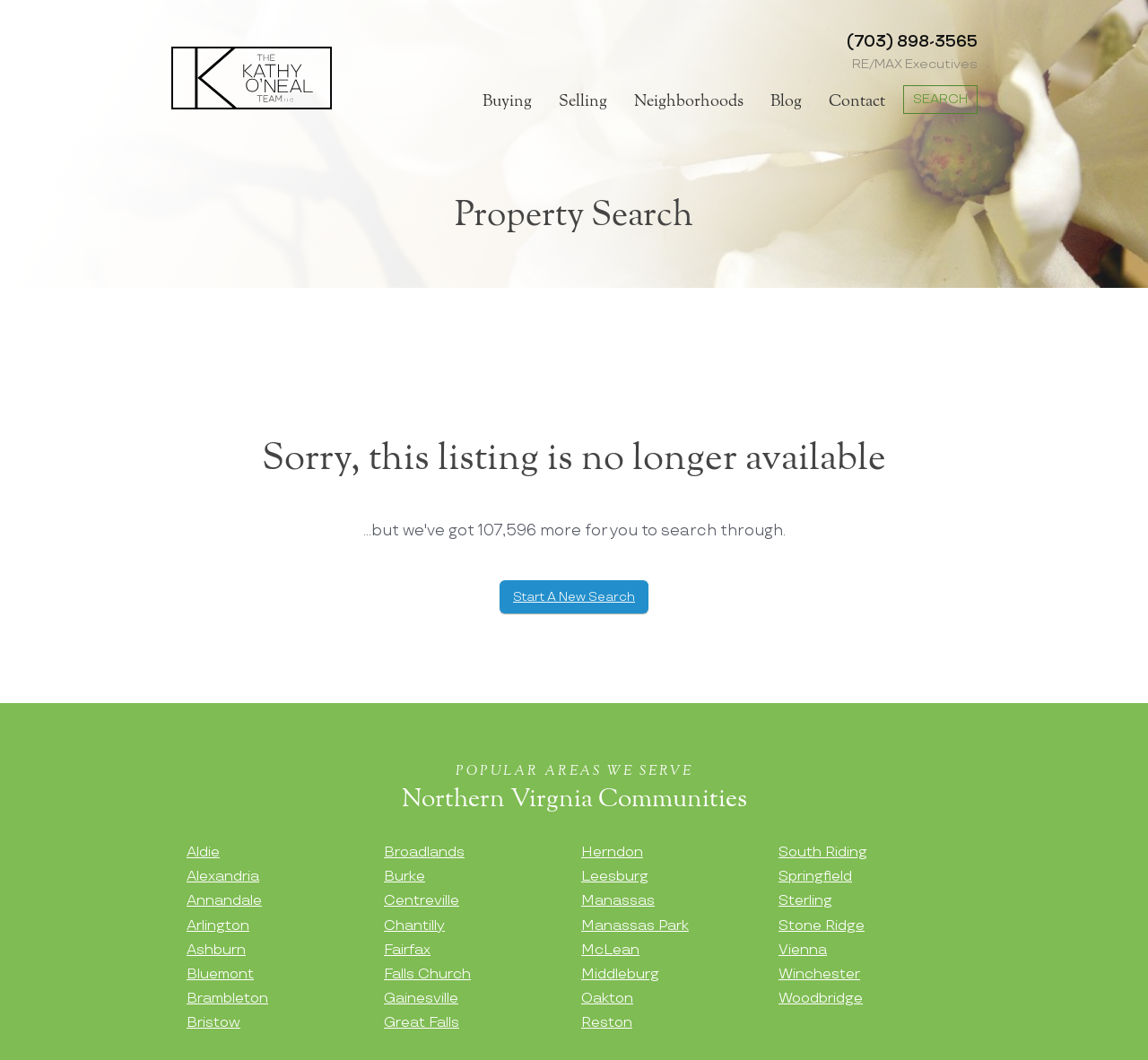How many properties are available to search?
Give a comprehensive and detailed explanation for the question.

I found the number of properties available to search by looking at the section below the 'Property Search' heading, where I saw a static text element with the text '107,596'.